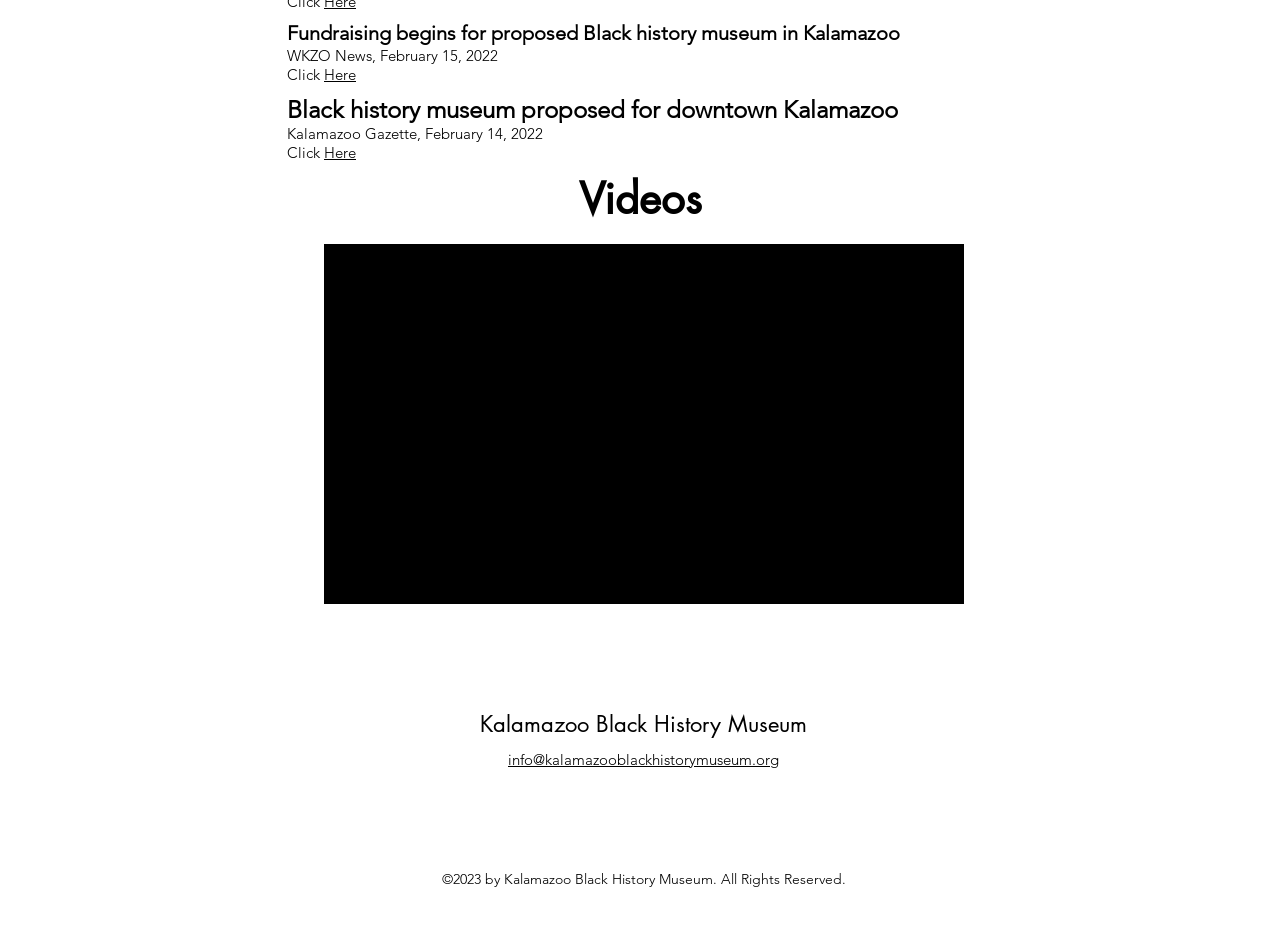Find the bounding box coordinates for the HTML element described as: "info@kalamazooblackhistorymuseum.org". The coordinates should consist of four float values between 0 and 1, i.e., [left, top, right, bottom].

[0.397, 0.79, 0.609, 0.81]